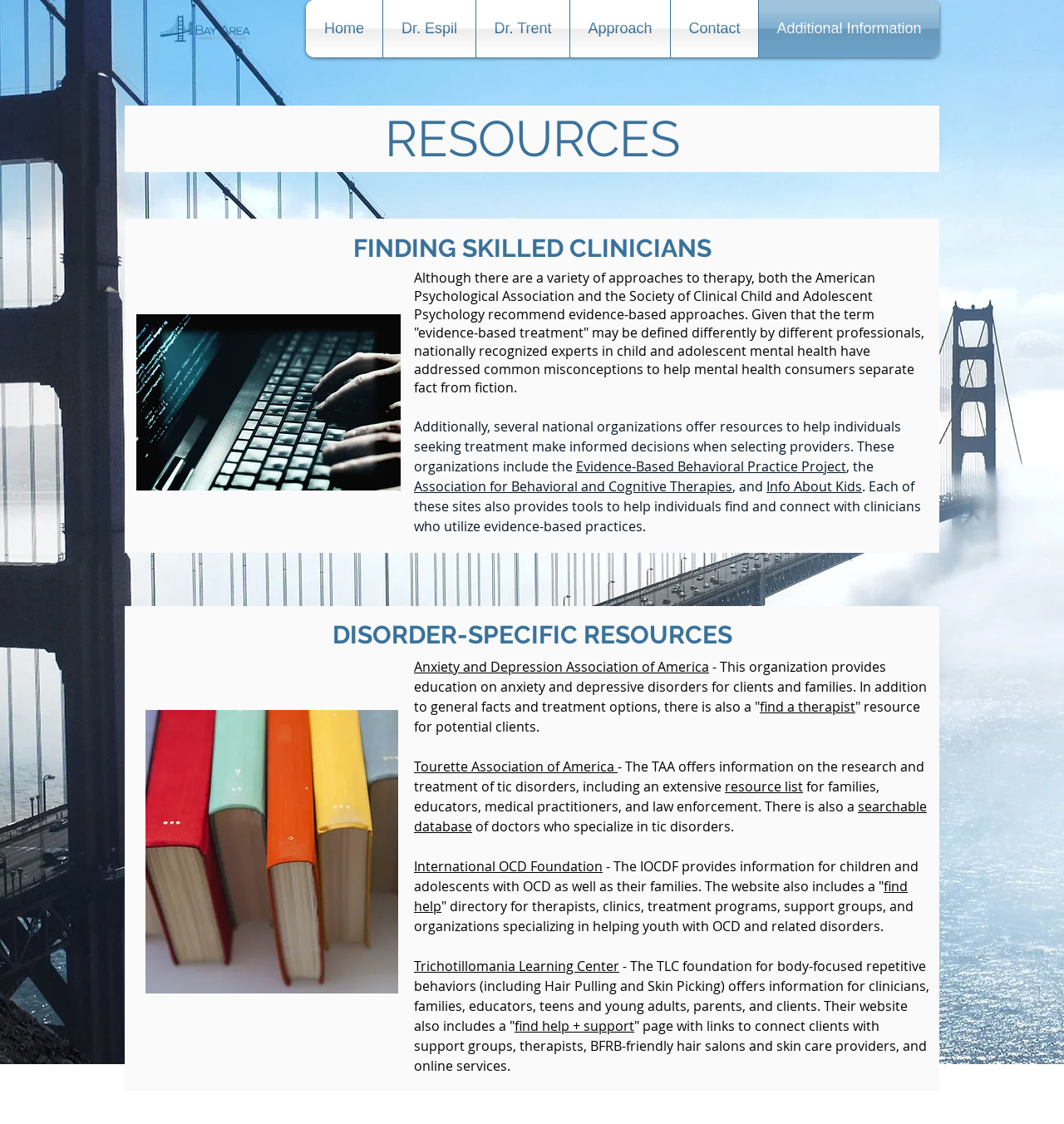Determine the bounding box coordinates of the clickable element necessary to fulfill the instruction: "Find a therapist through the Anxiety and Depression Association of America". Provide the coordinates as four float numbers within the 0 to 1 range, i.e., [left, top, right, bottom].

[0.714, 0.621, 0.804, 0.637]